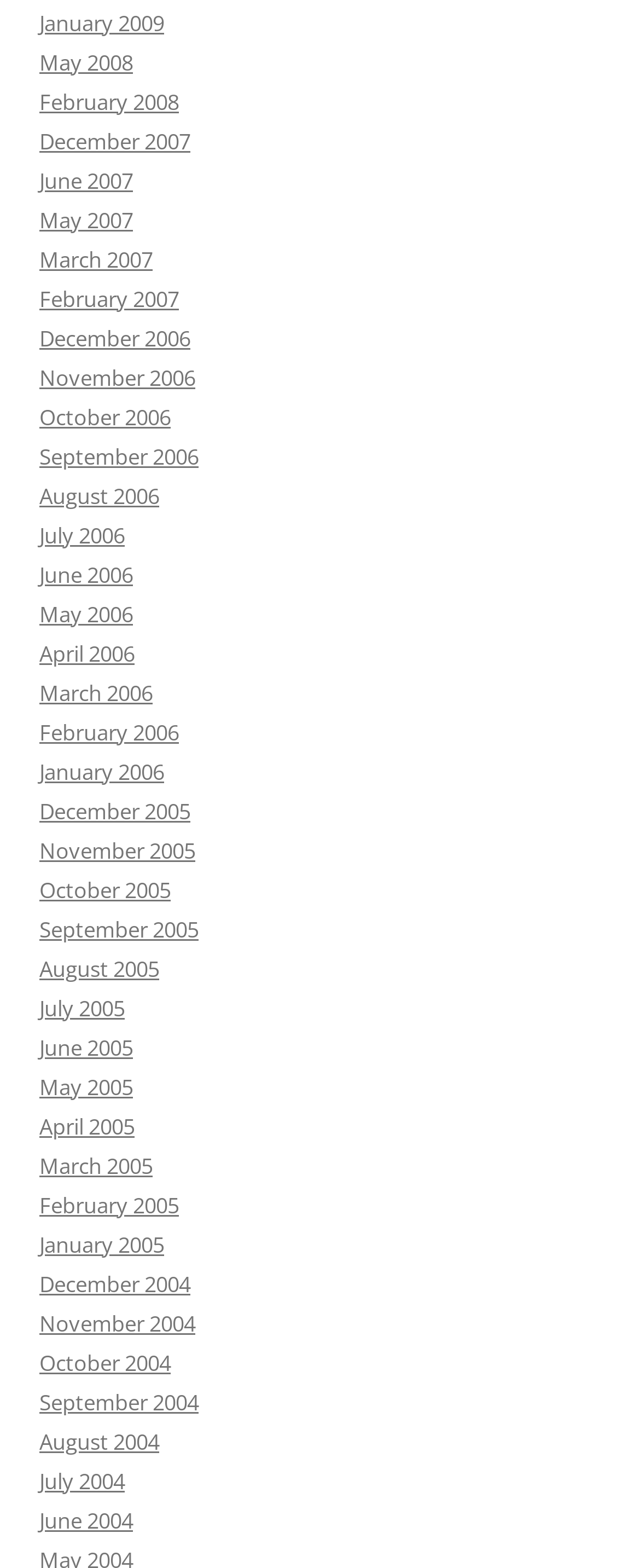Look at the image and give a detailed response to the following question: What is the earliest month listed?

By examining the list of links, I found that the earliest month listed is January 2004, which is located at the bottom of the list.